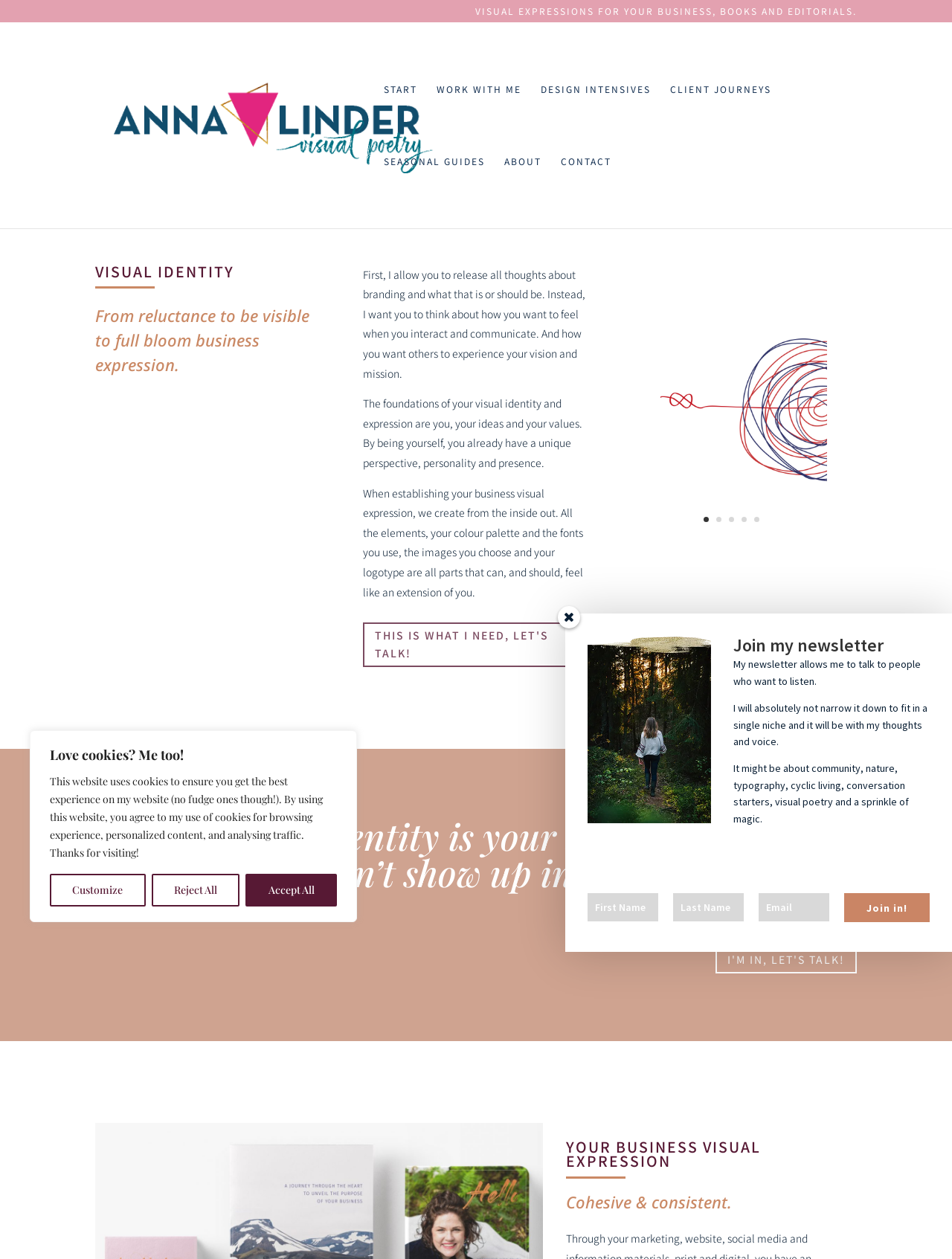Given the webpage screenshot and the description, determine the bounding box coordinates (top-left x, top-left y, bottom-right x, bottom-right y) that define the location of the UI element matching this description: Previous

[0.65, 0.31, 0.688, 0.338]